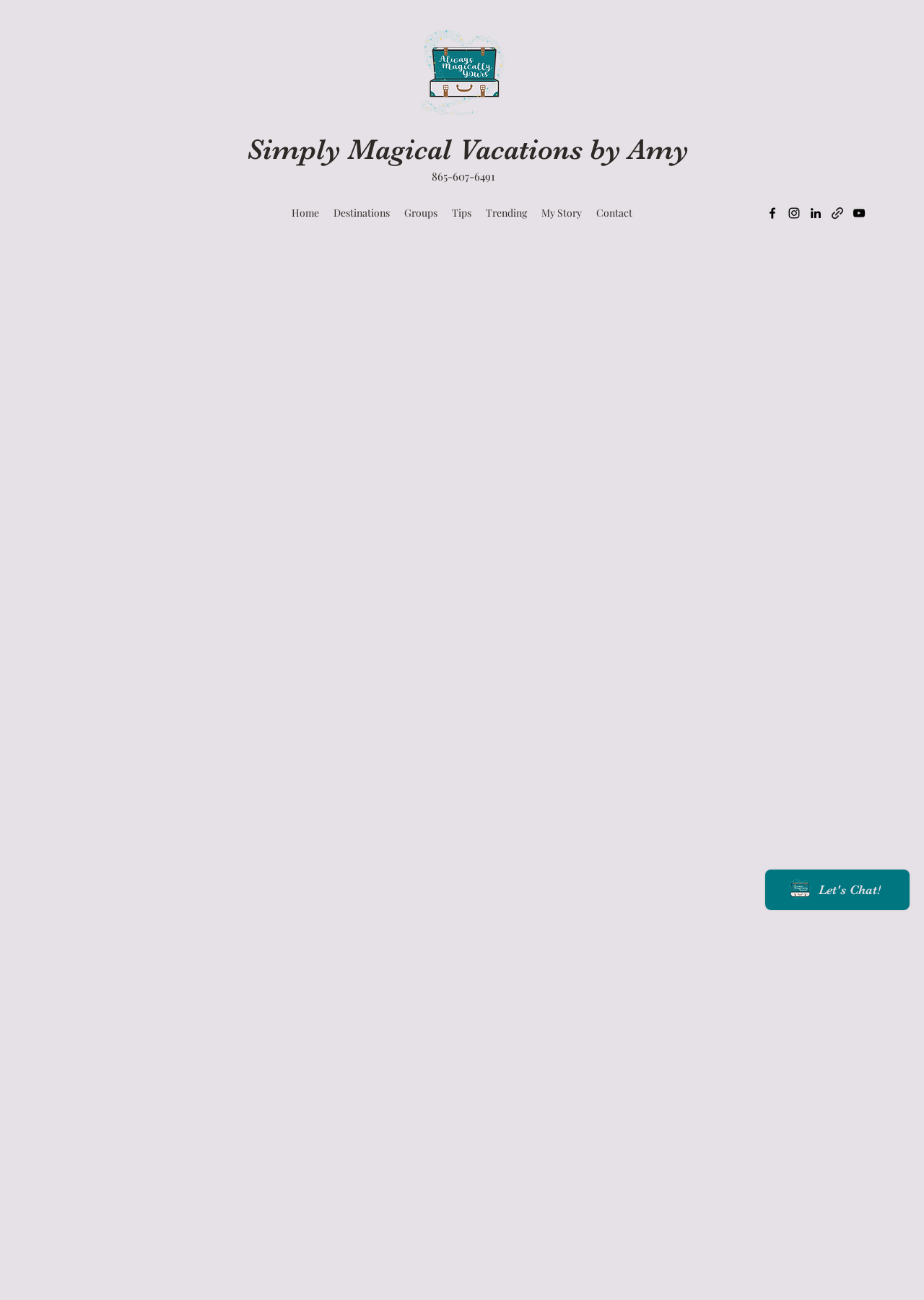What is the phone number of Simply Magical Vacations?
Based on the image, provide your answer in one word or phrase.

865-607-6491